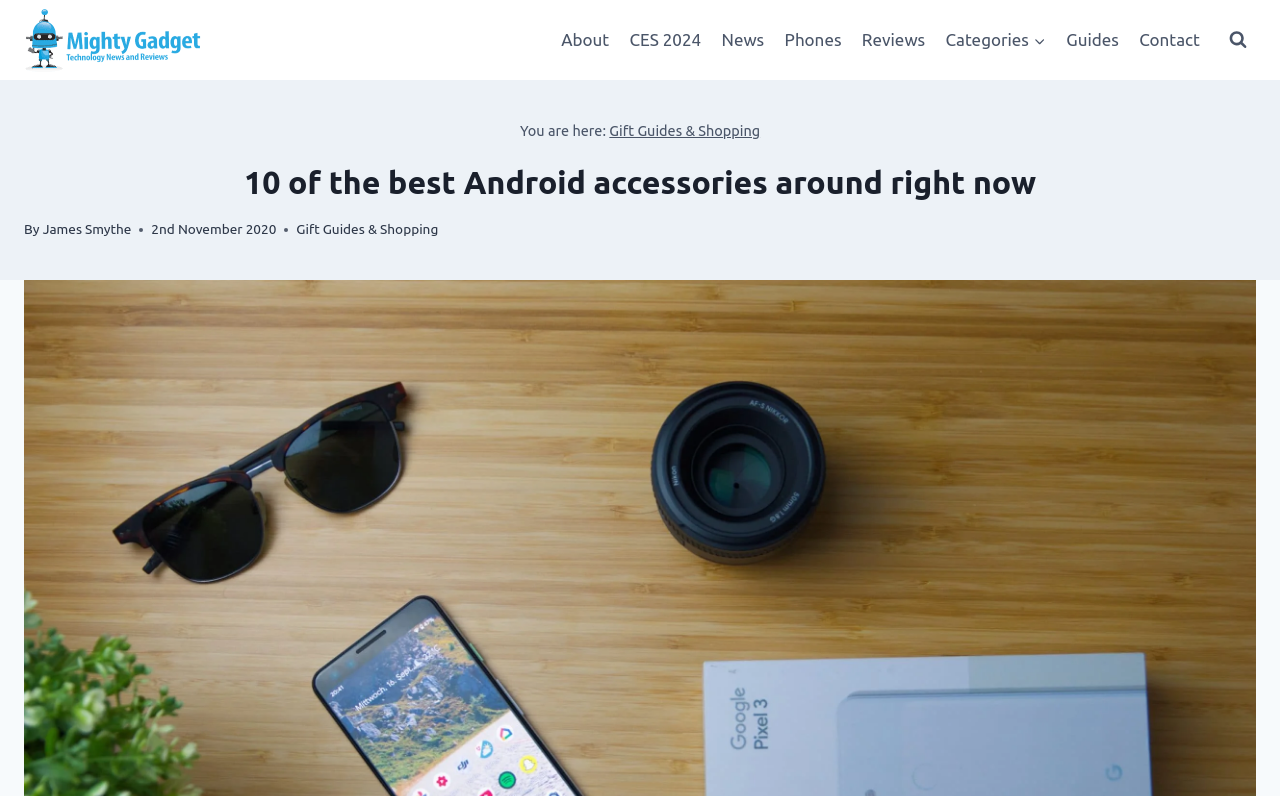Give a one-word or short-phrase answer to the following question: 
What is the category of the article?

Gift Guides & Shopping